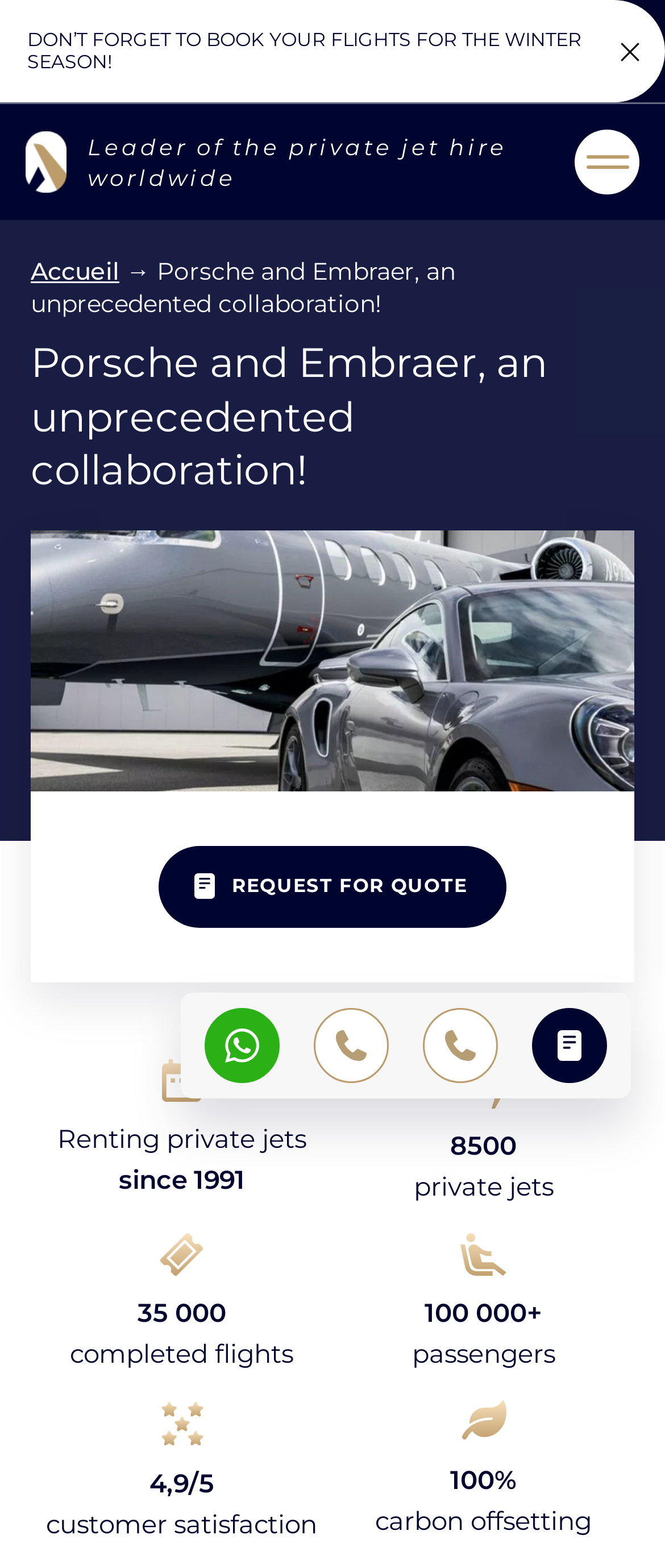What is the company name of the private jet hire service?
Using the visual information, respond with a single word or phrase.

AEROAFFAIRES